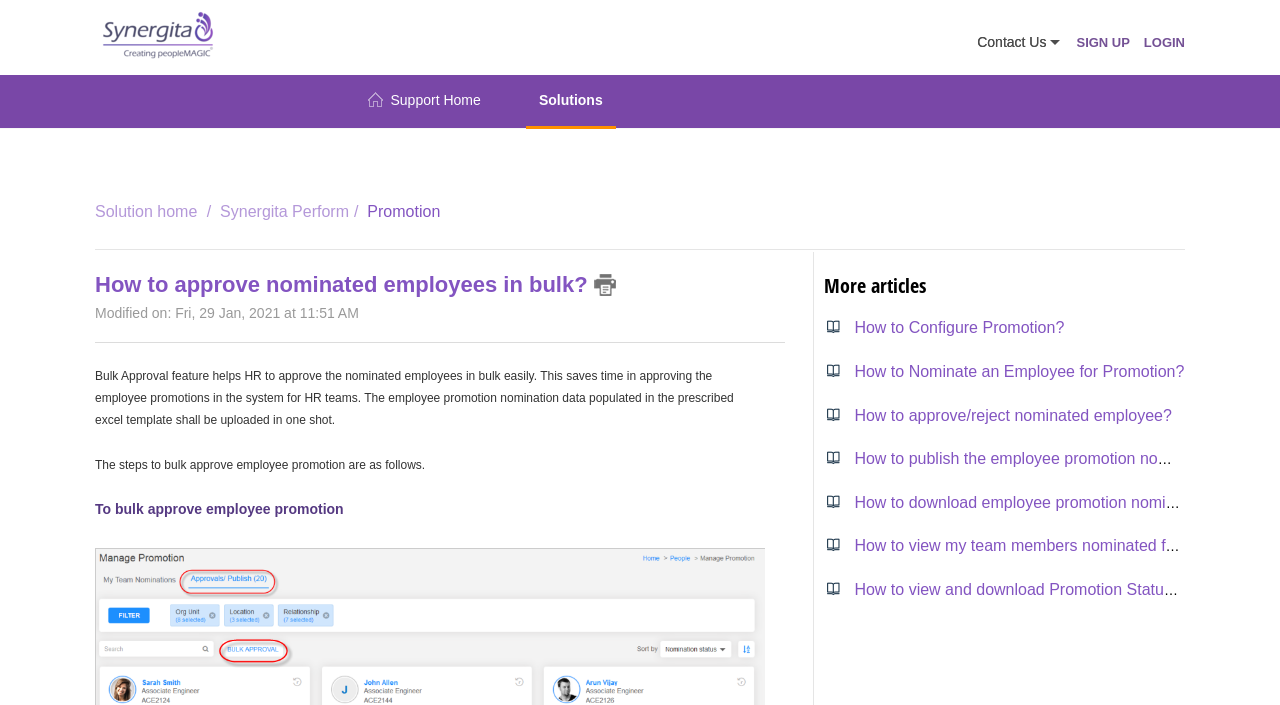Determine the bounding box coordinates of the region that needs to be clicked to achieve the task: "Enter your name".

None